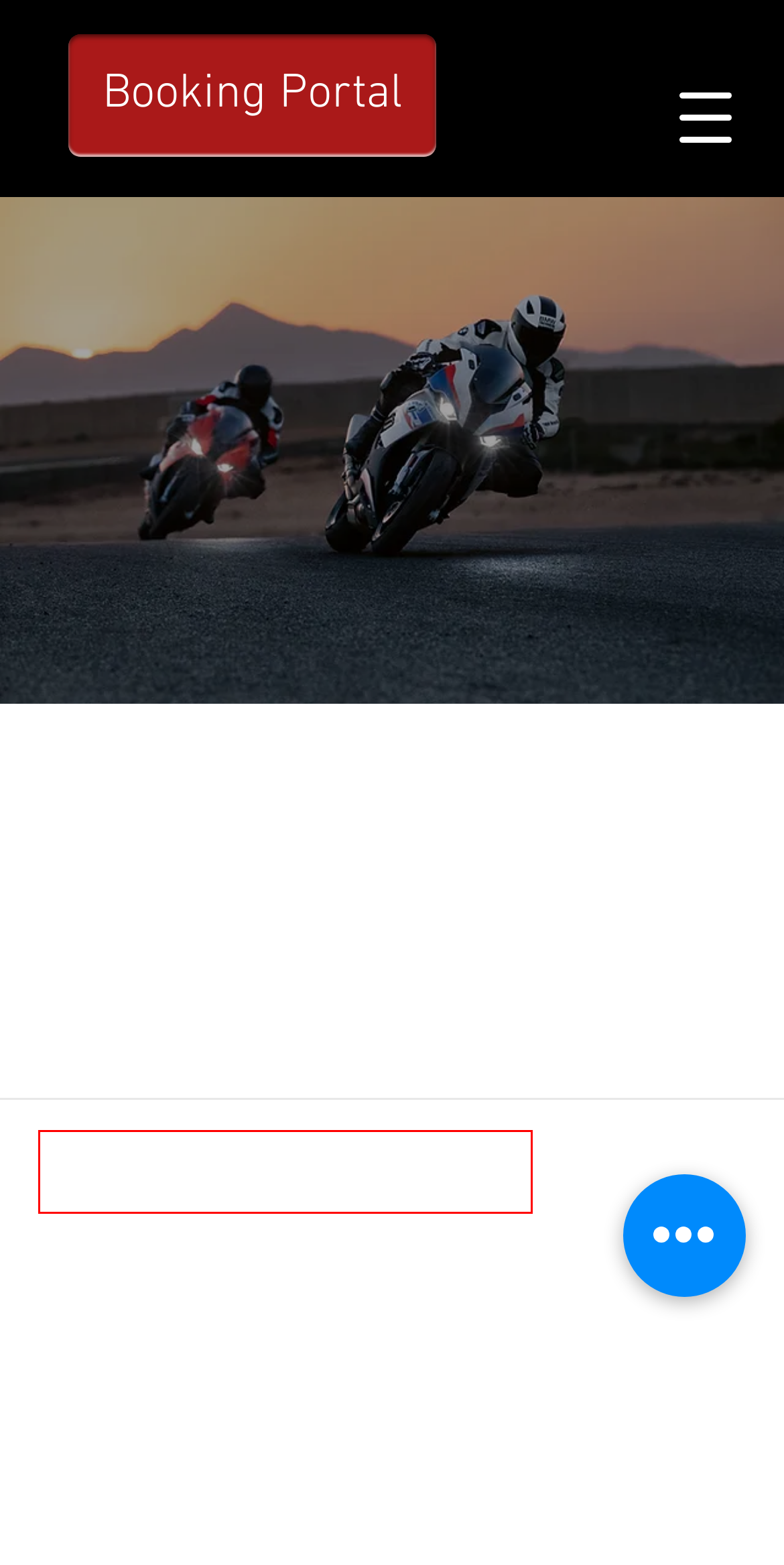You have a screenshot of a webpage with a red bounding box around an element. Choose the best matching webpage description that would appear after clicking the highlighted element. Here are the candidates:
A. Home - SDpics
B. Items (All) | Superbike School
C. Metzeler | Superbike School
D. Booking Policy | Superbike School
E. BMW | Superbike School
F. Champions Trained | California SuperBike School
G. Contact | Superbike School
H. Motorcycling Australia | Superbike School

F